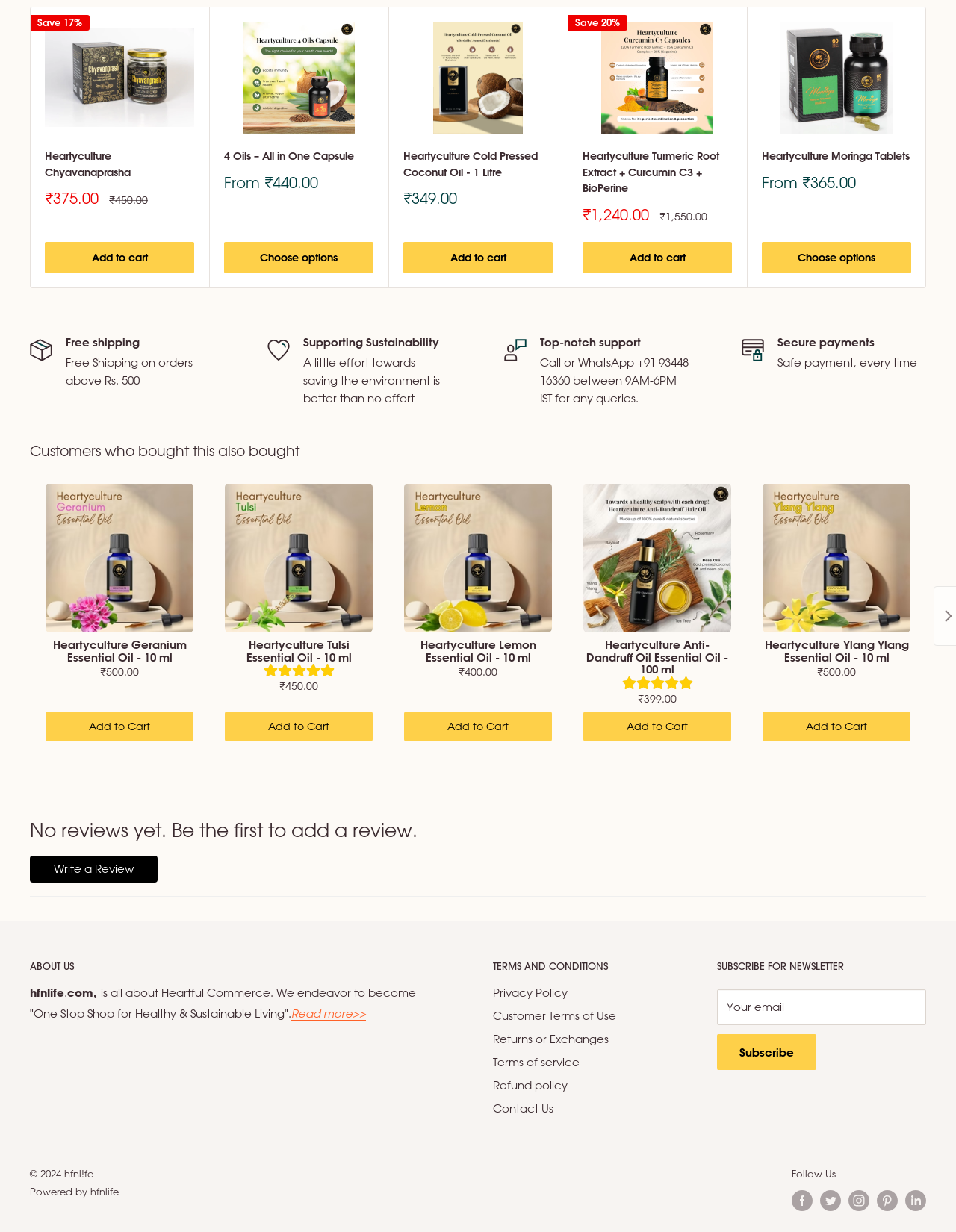Please find the bounding box coordinates of the element's region to be clicked to carry out this instruction: "Add Heartyculture Moringa Tablets to cart".

[0.797, 0.196, 0.953, 0.222]